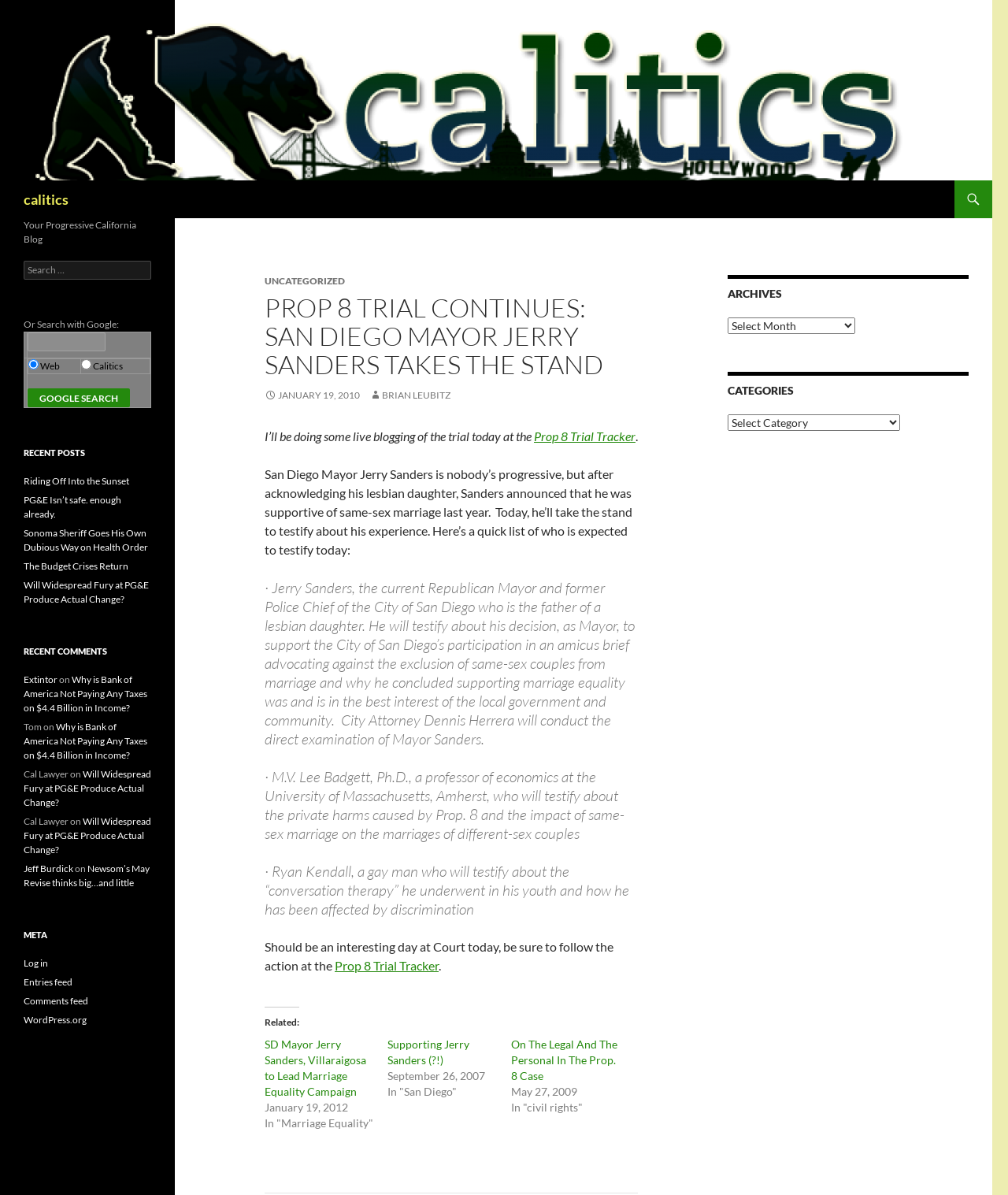Summarize the webpage in an elaborate manner.

This webpage is a blog post about the Prop 8 trial, specifically focusing on San Diego Mayor Jerry Sanders' testimony. At the top of the page, there is a header section with a logo and a navigation menu. Below the header, there is a main content area with a heading that reads "Prop 8 Trial Continues: San Diego Mayor Jerry Sanders Takes the Stand." 

The article begins with a brief introduction, followed by a paragraph discussing Mayor Sanders' decision to support same-sex marriage. The text is divided into sections, with headings and blockquotes used to organize the content. There is a list of expected witnesses, including Mayor Sanders, an economics professor, and a gay man who underwent "conversation therapy." 

The article also includes links to related posts, such as "SD Mayor Jerry Sanders, Villaraigosa to Lead Marriage Equality Campaign" and "On The Legal And The Personal In The Prop. 8 Case." 

In the sidebar, there are several sections, including "Archives," "Categories," and "Recent Posts." The "Recent Posts" section lists several article titles, including "Riding Off Into the Sunset" and "Will Widespread Fury at PG&E Produce Actual Change?" 

At the bottom of the page, there is a "Recent Comments" section, which lists a few comments from users, along with links to the articles they commented on. There is also a search bar and a Google search box.